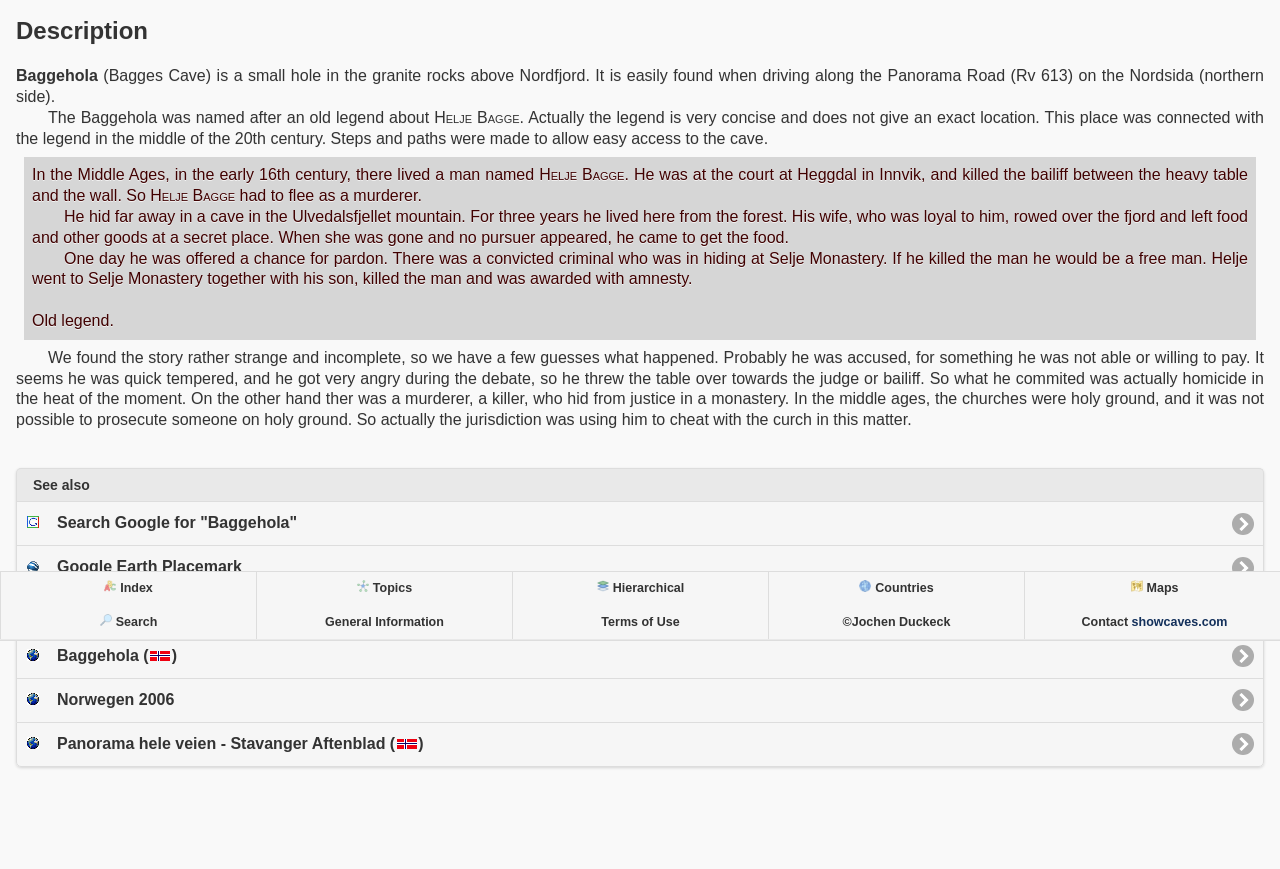Extract the bounding box coordinates for the described element: "Topics". The coordinates should be represented as four float numbers between 0 and 1: [left, top, right, bottom].

[0.2, 0.658, 0.4, 0.696]